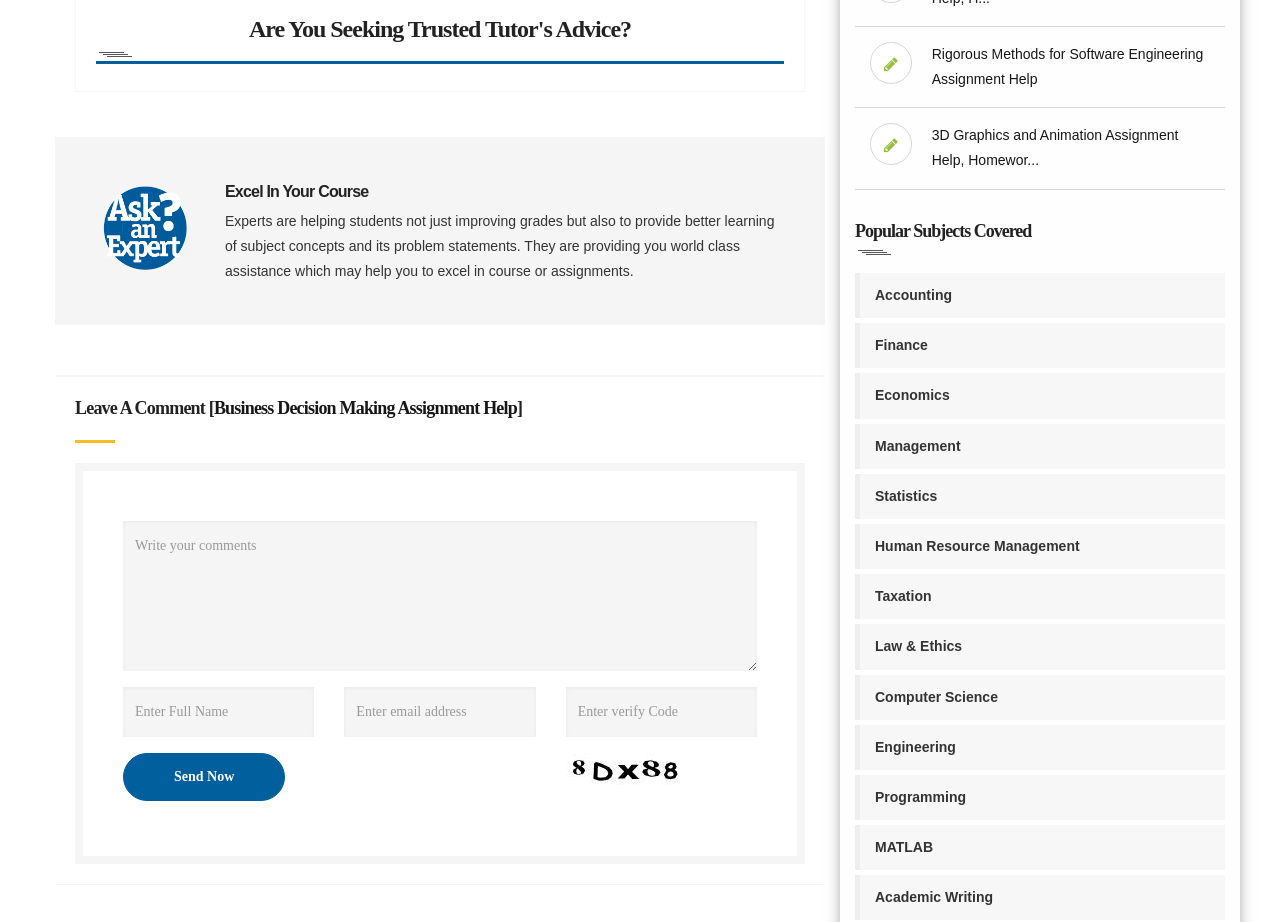Identify the coordinates of the bounding box for the element that must be clicked to accomplish the instruction: "Click on the 'Business Decision Making Assignment Help' link".

[0.167, 0.431, 0.404, 0.453]